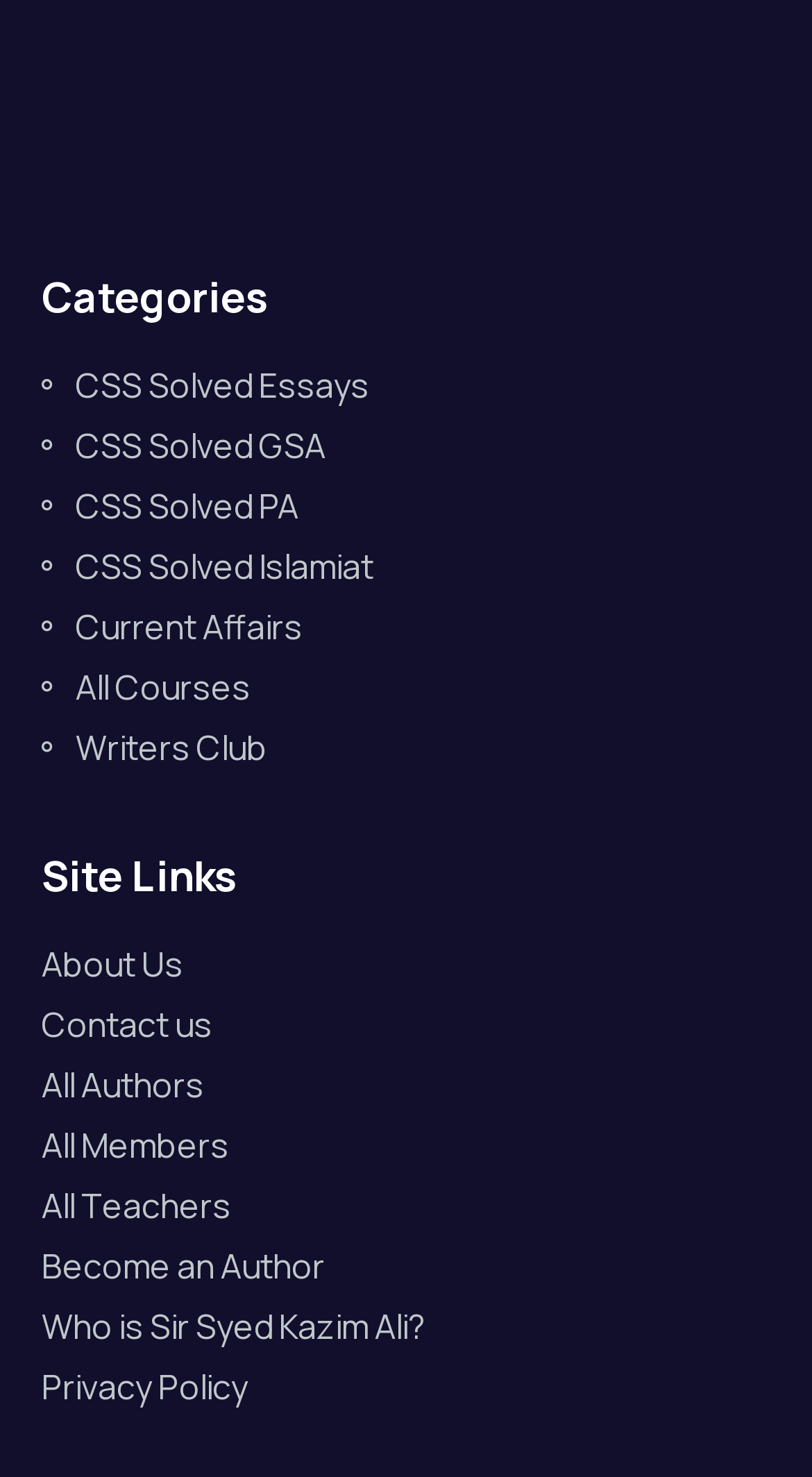Based on what you see in the screenshot, provide a thorough answer to this question: How many links are there on the webpage?

I counted the number of links on the webpage, including the links under the 'Categories' and 'Site Links' headings. There are 9 links under 'Categories' and 9 links under 'Site Links', making a total of 18 links on the webpage.